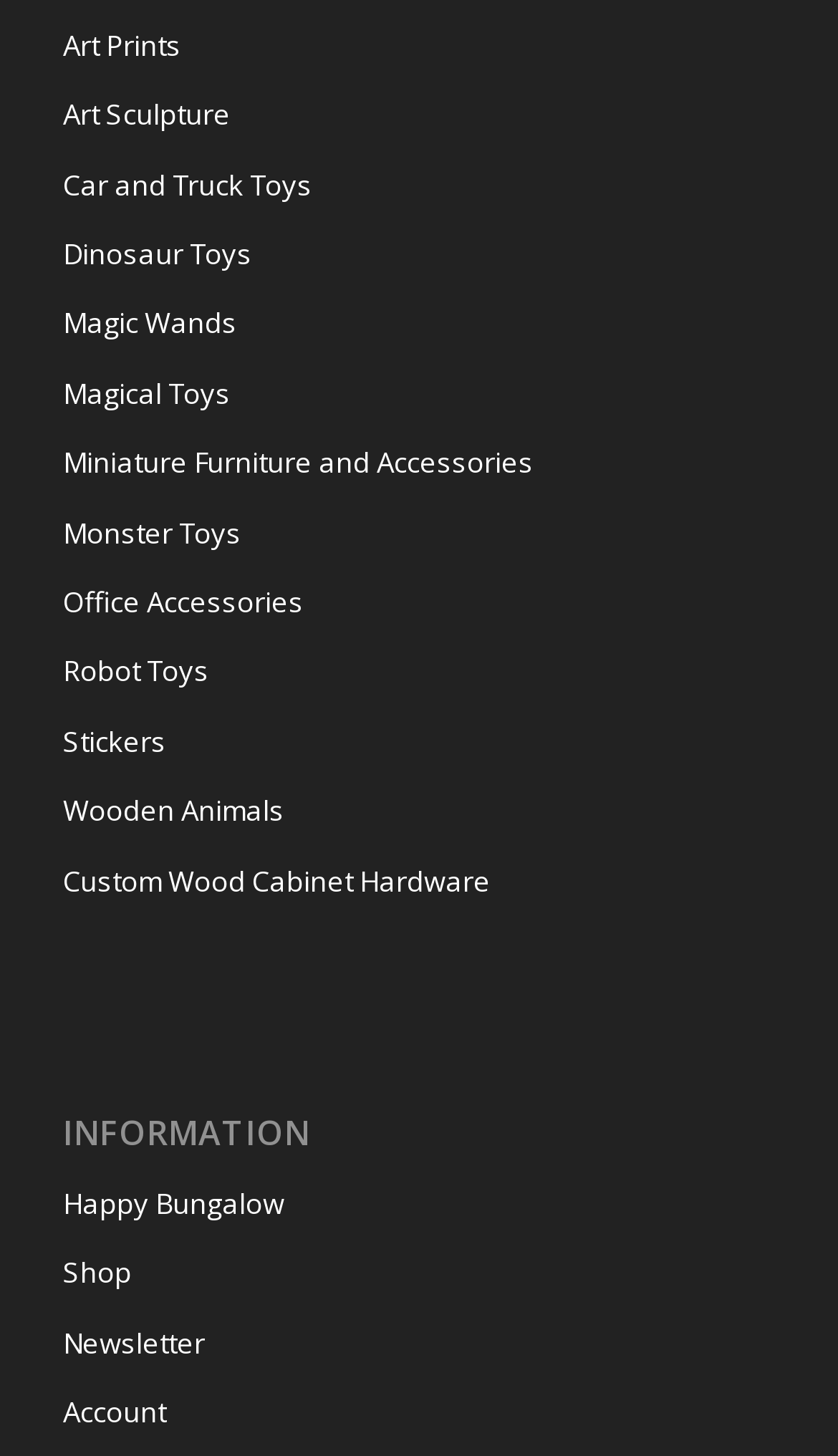What types of toys are available on this website?
Please answer using one word or phrase, based on the screenshot.

Dinosaur, Robot, Monster, Car and Truck